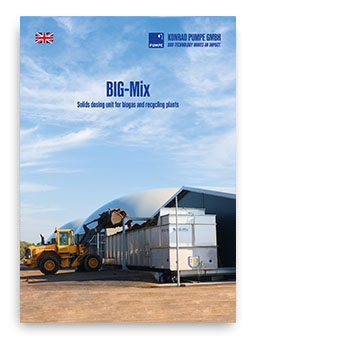Please answer the following question as detailed as possible based on the image: 
What type of vehicle is shown in the image?

The image shows a large agricultural vehicle in action, positioned beside the stainless steel containers that are part of the dosing unit system, which suggests that the vehicle is used in agricultural or farming applications.